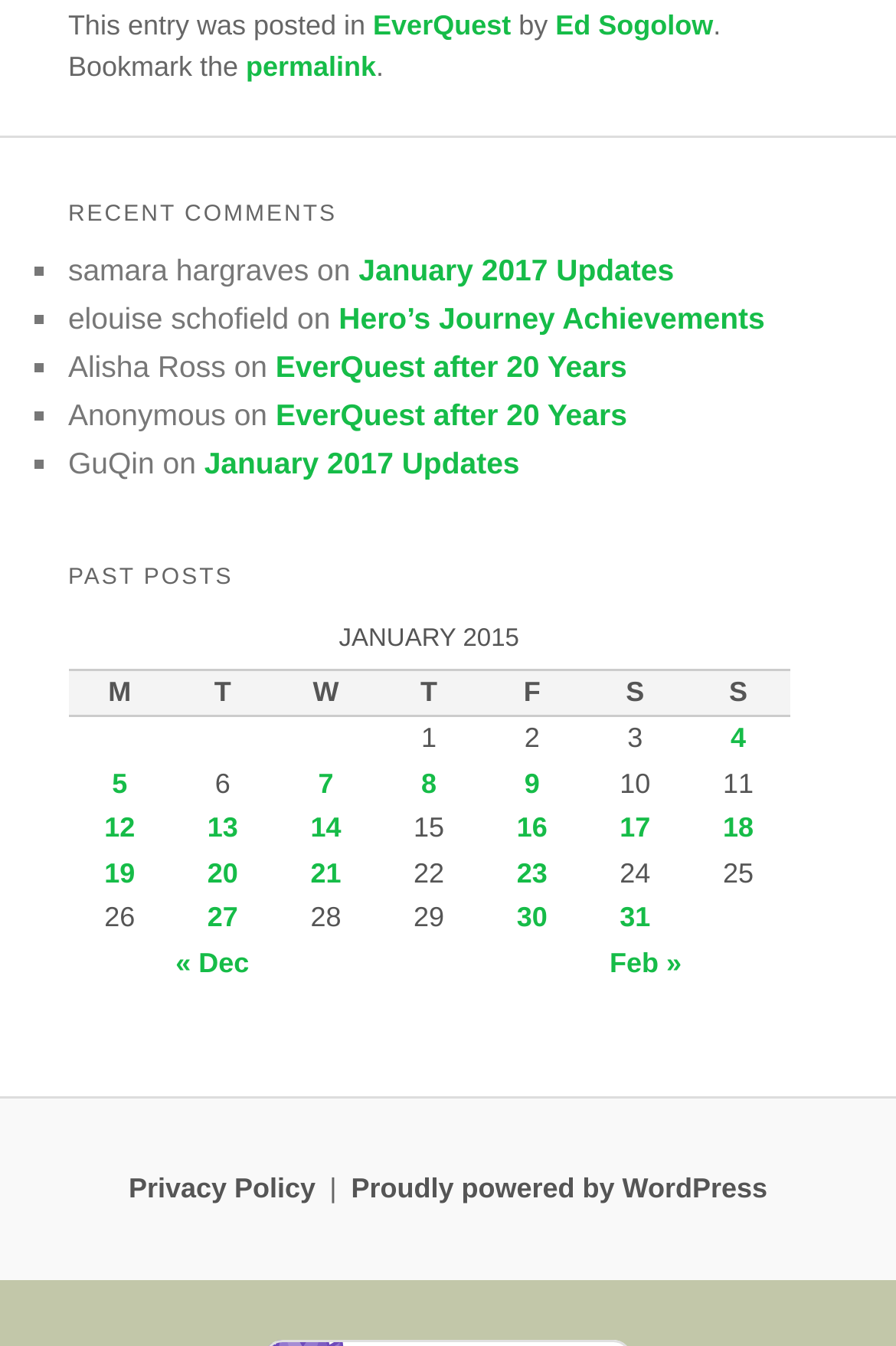Identify the bounding box coordinates of the specific part of the webpage to click to complete this instruction: "read Hero’s Journey Achievements".

[0.378, 0.224, 0.854, 0.249]